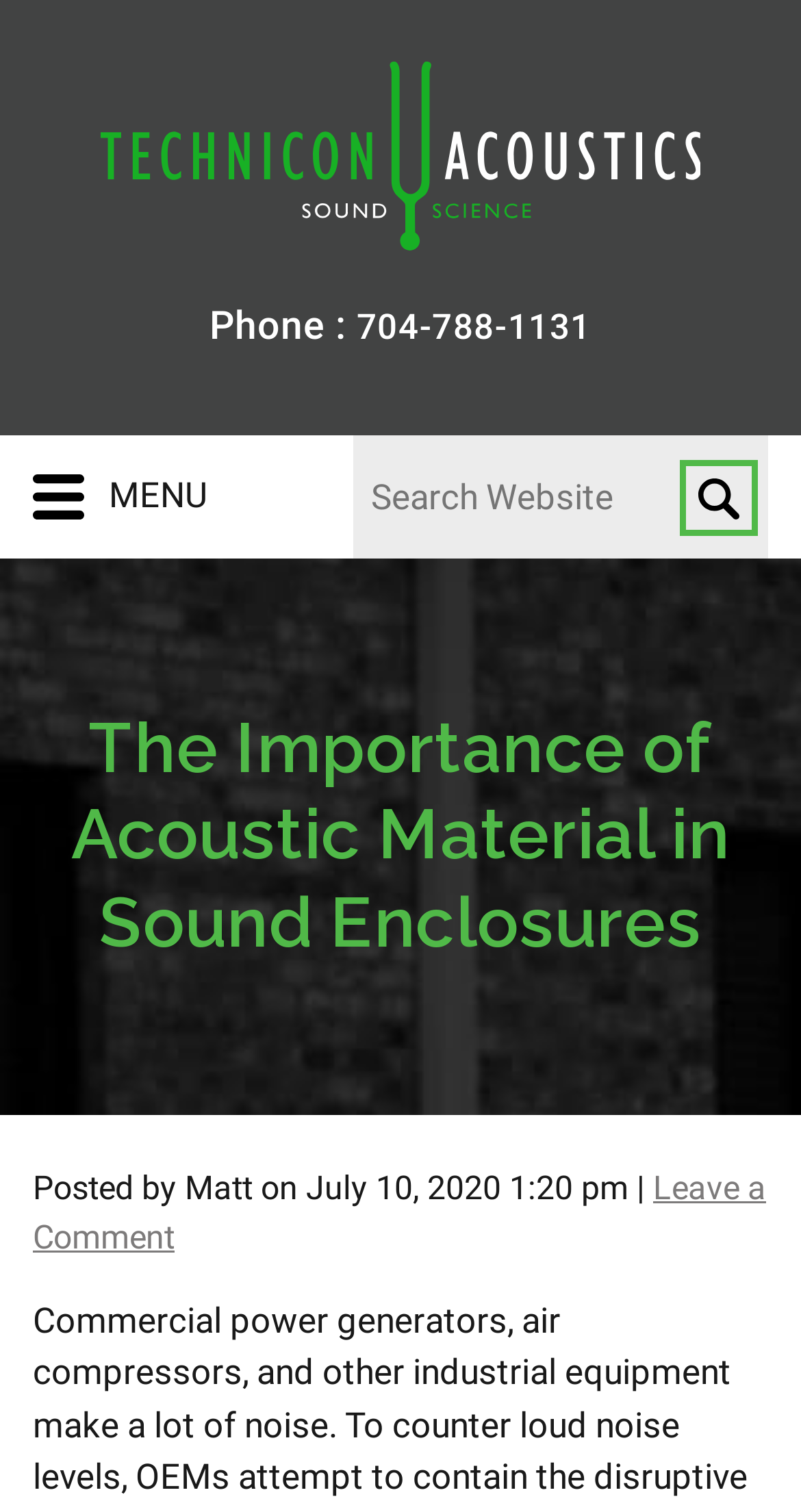Generate a detailed explanation of the webpage's features and information.

The webpage is about the importance of acoustic material in sound enclosures, as indicated by the title "The Importance of Acoustic Material in Sound Enclosures" at the top of the page. 

At the top left corner, there is a link to "Technicon Acoustics, Inc." accompanied by an image with the same name. Below this, on the left side, there is a phone number "704-788-1131" preceded by the label "Phone :". 

On the top right side, there is a menu link labeled "MENU". Next to it, there is a search bar with a placeholder text "Search Our Site" and a search button labeled "Search". 

The main content of the webpage starts below the top section, with a heading that repeats the title. The article is attributed to "Matt" and is dated "July 10, 2020 1:20 pm", as indicated by the text and time element below the heading. There is also a link to "Leave a Comment" at the bottom of the article.